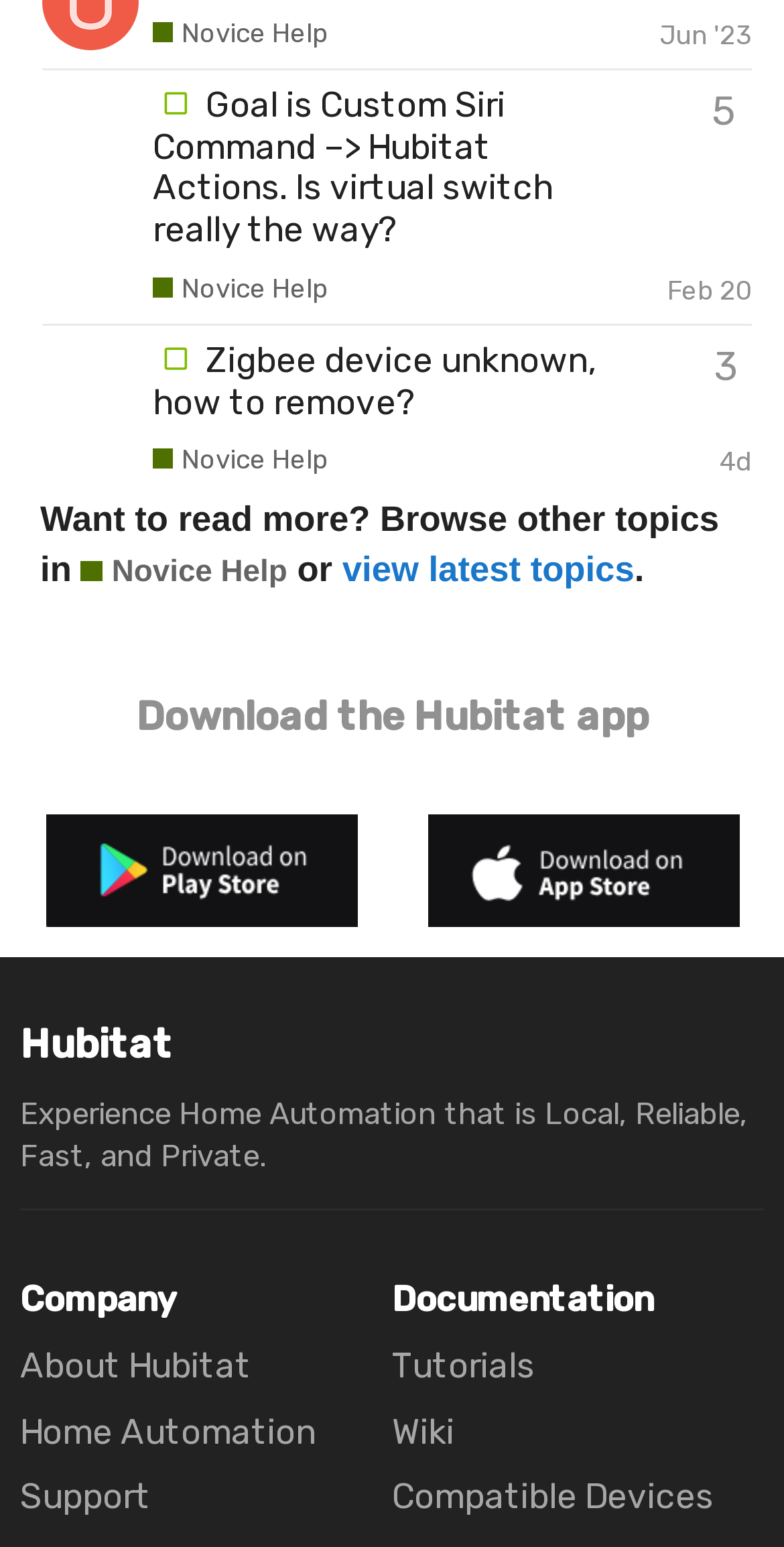How many topics are listed on this page?
Please use the image to provide an in-depth answer to the question.

I counted the number of gridcell elements with topic information, and there are two of them, so I concluded that there are 2 topics listed on this page.